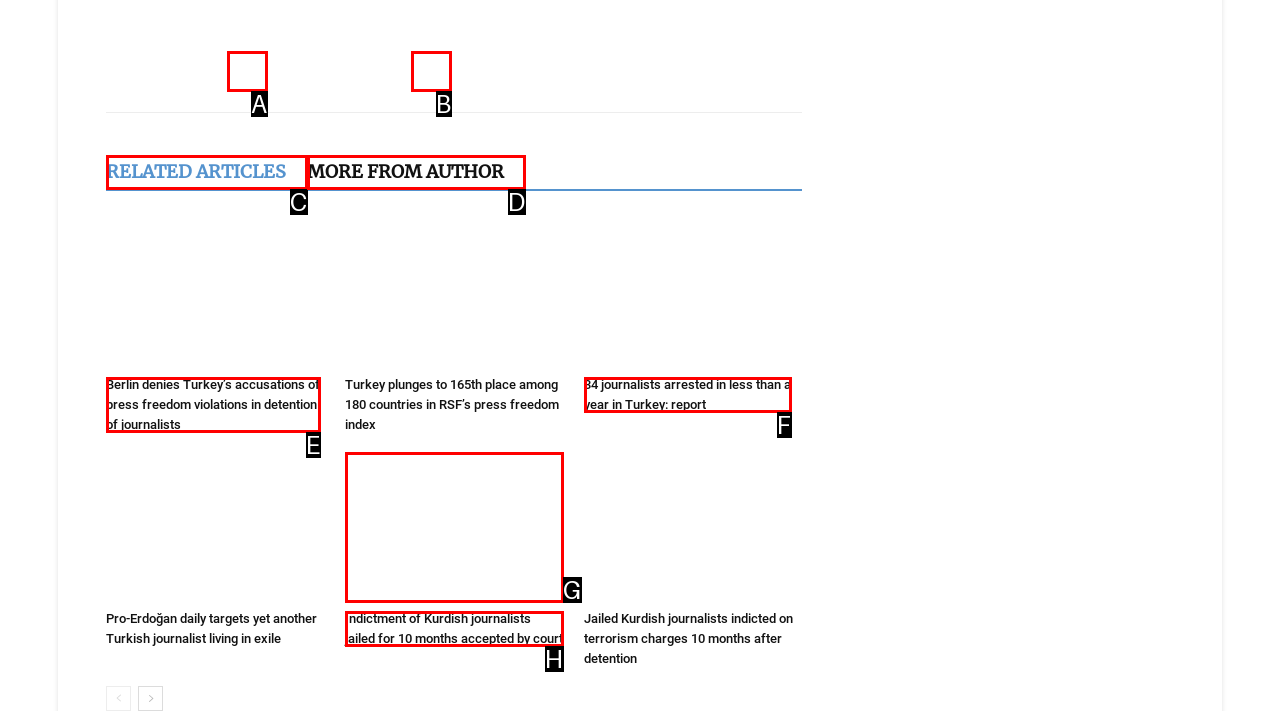Based on the description: RELATED ARTICLES
Select the letter of the corresponding UI element from the choices provided.

C